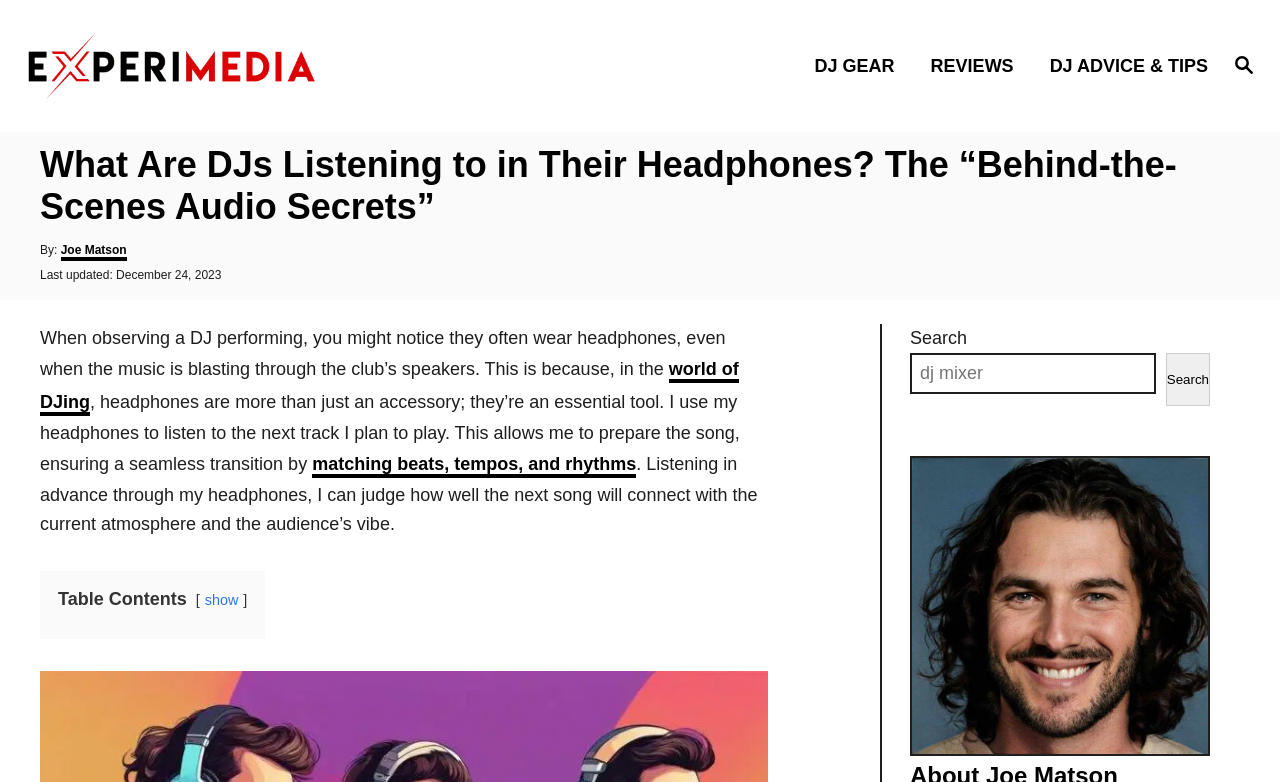What is the author of this article?
Based on the image, respond with a single word or phrase.

Joe Matson